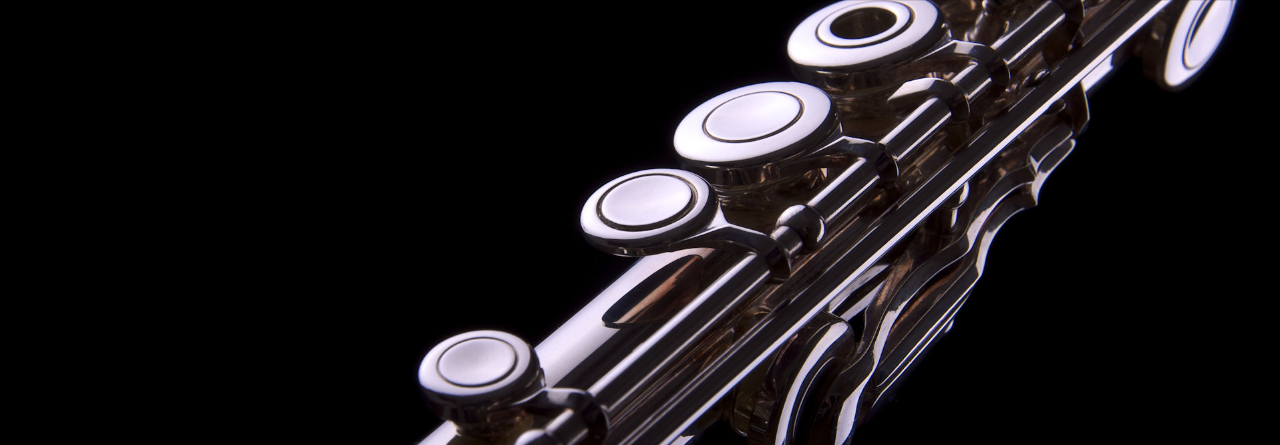Break down the image into a detailed narrative.

The image showcases a beautifully crafted flute, highlighting its meticulously designed keys and pads. The shot emphasizes the elegance of the instrument, captured against a stark black background that enhances the shiny, reflective surface of the flute. Each key, with its smooth contours and polished finish, demonstrates the precision involved in woodwind instrument design. This image aligns with the theme of flute repair and servicing, underscoring the importance of detailed craftsmanship and care necessary to maintain the quality and playability of such instruments. The visual contributes to the exploration of flute maintenance, essential for musicians seeking optimal performance from their instruments.